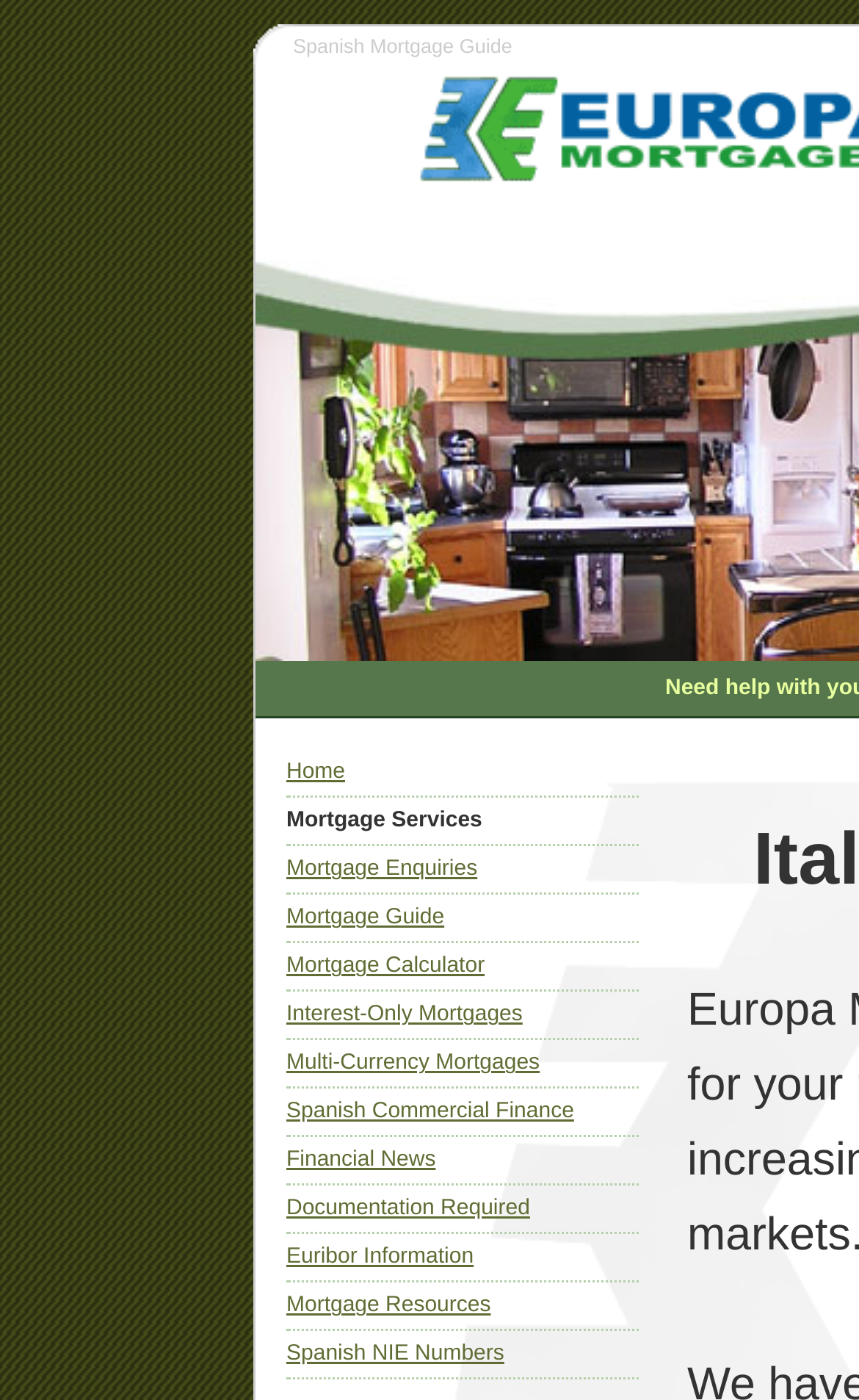Locate the bounding box coordinates of the area you need to click to fulfill this instruction: 'Click on Customer Help Center'. The coordinates must be in the form of four float numbers ranging from 0 to 1: [left, top, right, bottom].

None